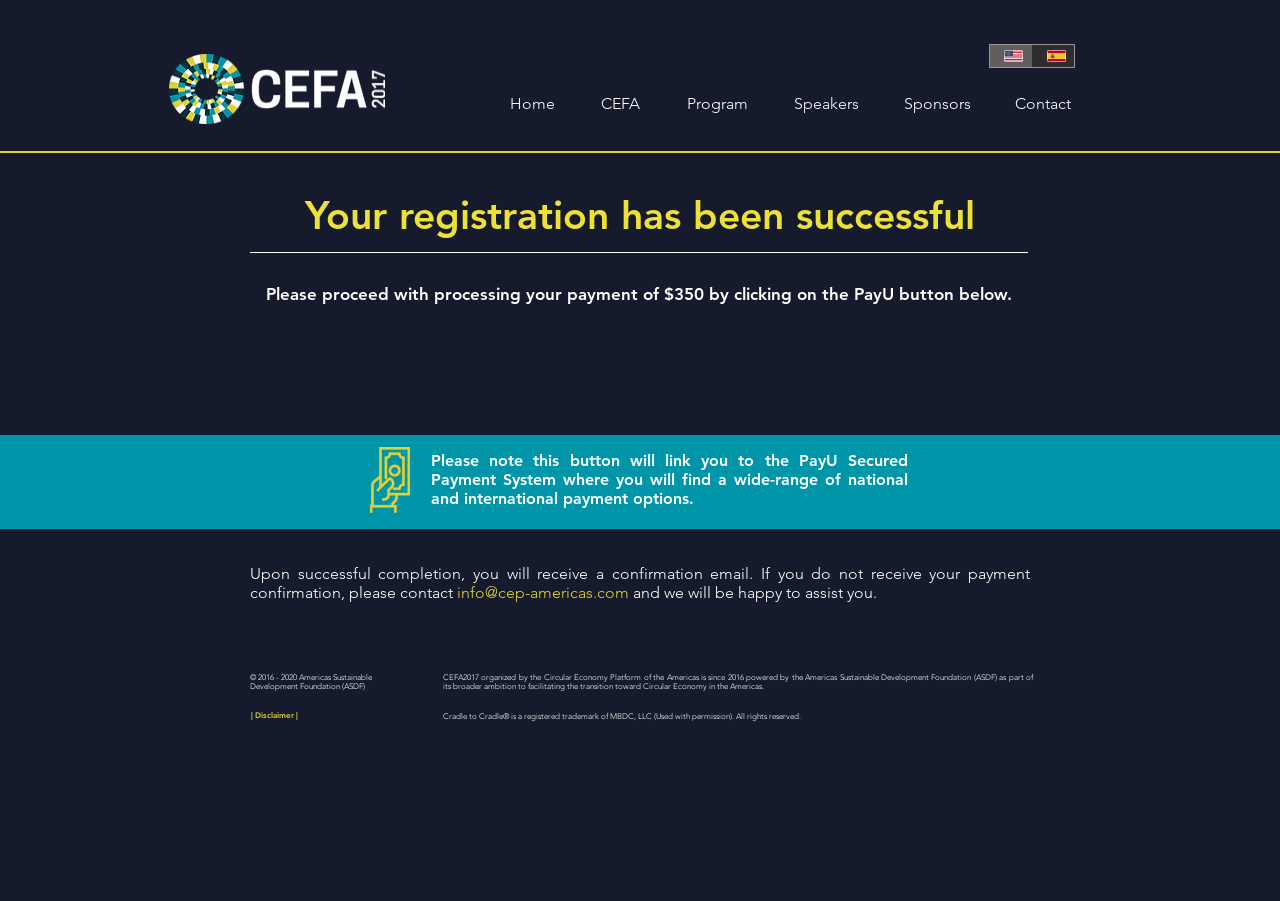Show the bounding box coordinates of the element that should be clicked to complete the task: "Select Spanish language".

[0.806, 0.05, 0.839, 0.074]